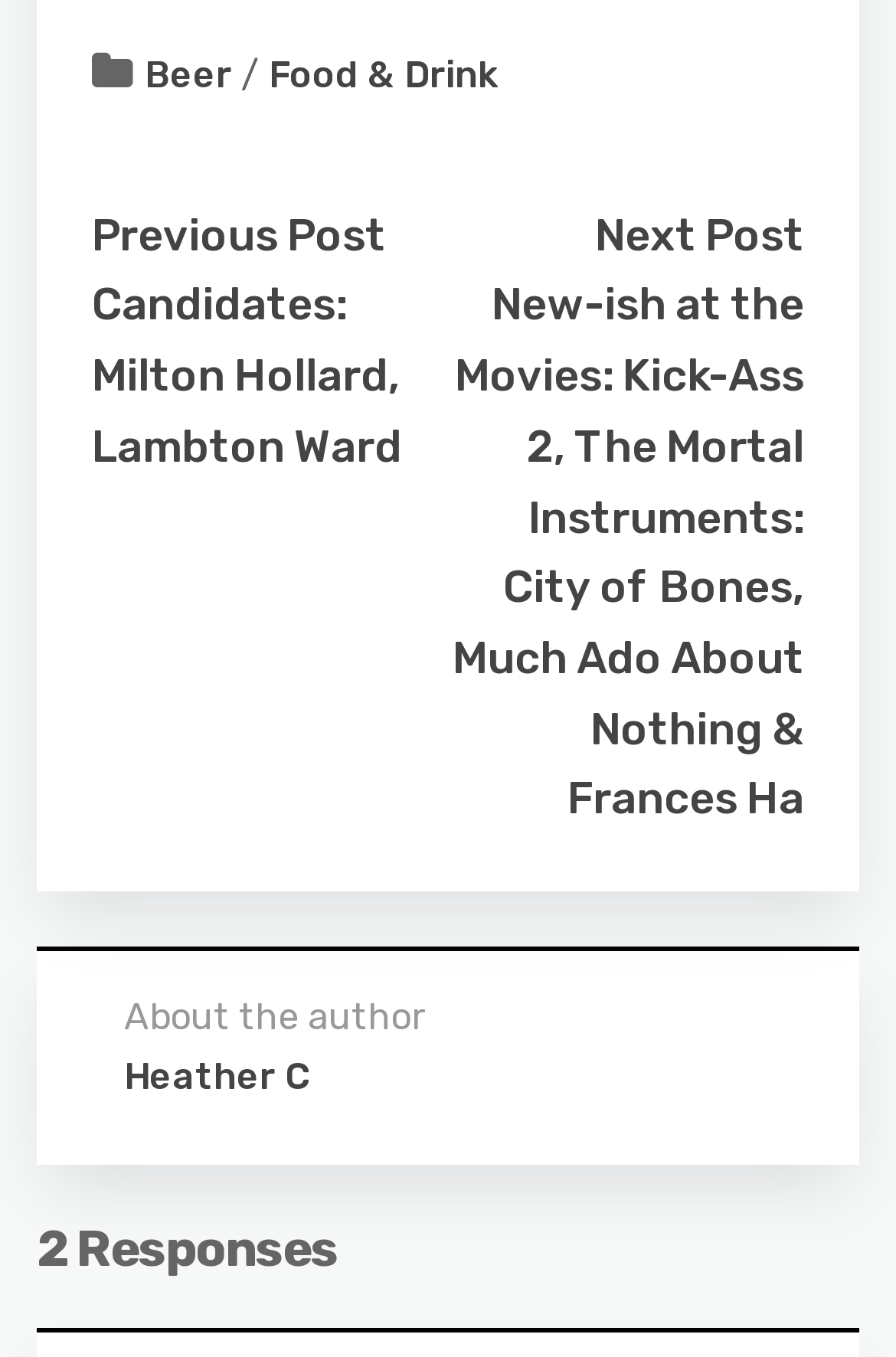Carefully examine the image and provide an in-depth answer to the question: Who is the author of the post?

By looking at the text 'About the author' and the link next to it, I can see that the author of the post is 'Heather C'.